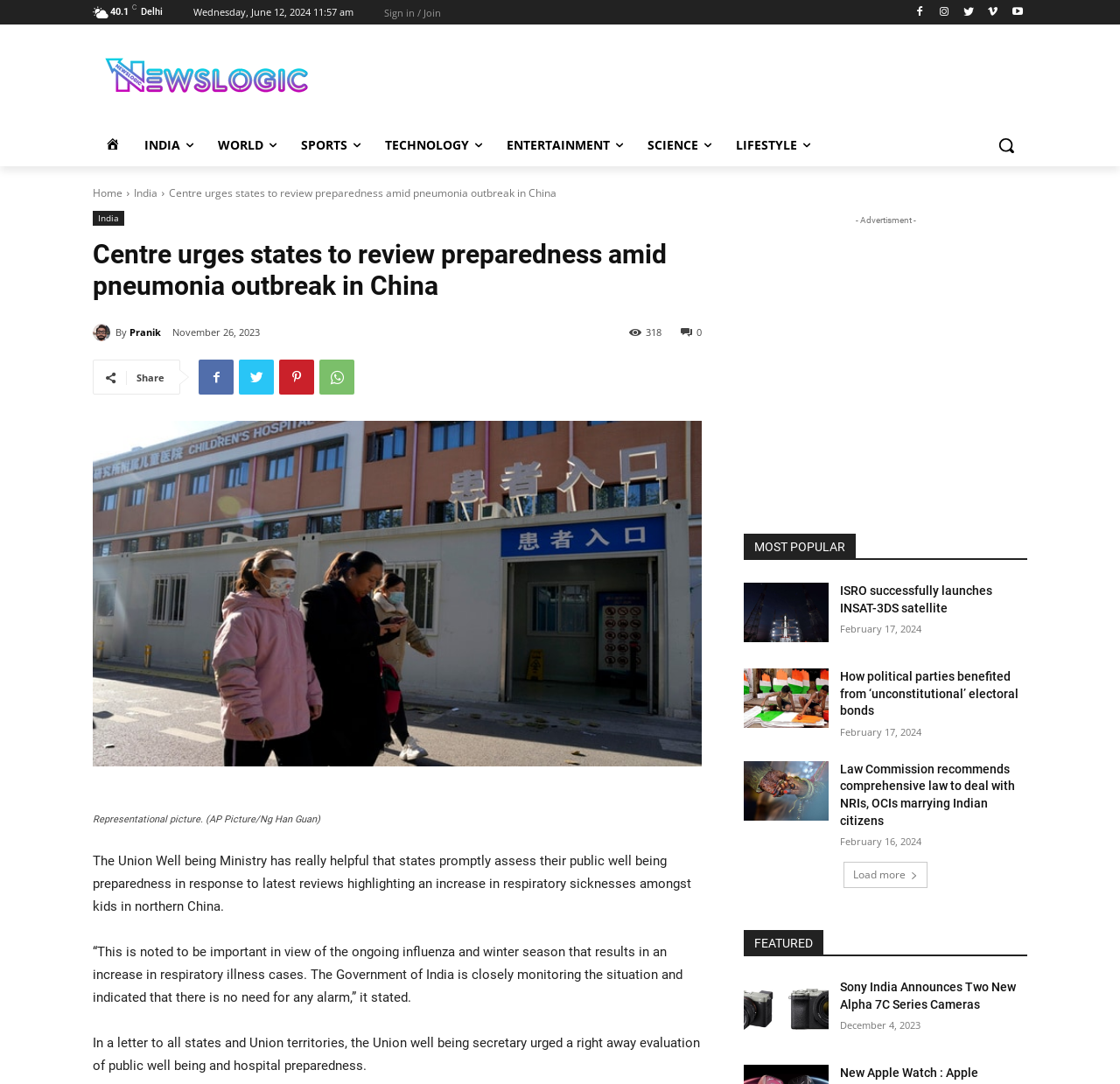What is the date of the article 'ISRO successfully launches INSAT-3DS satellite'?
Please provide a single word or phrase as your answer based on the image.

February 17, 2024